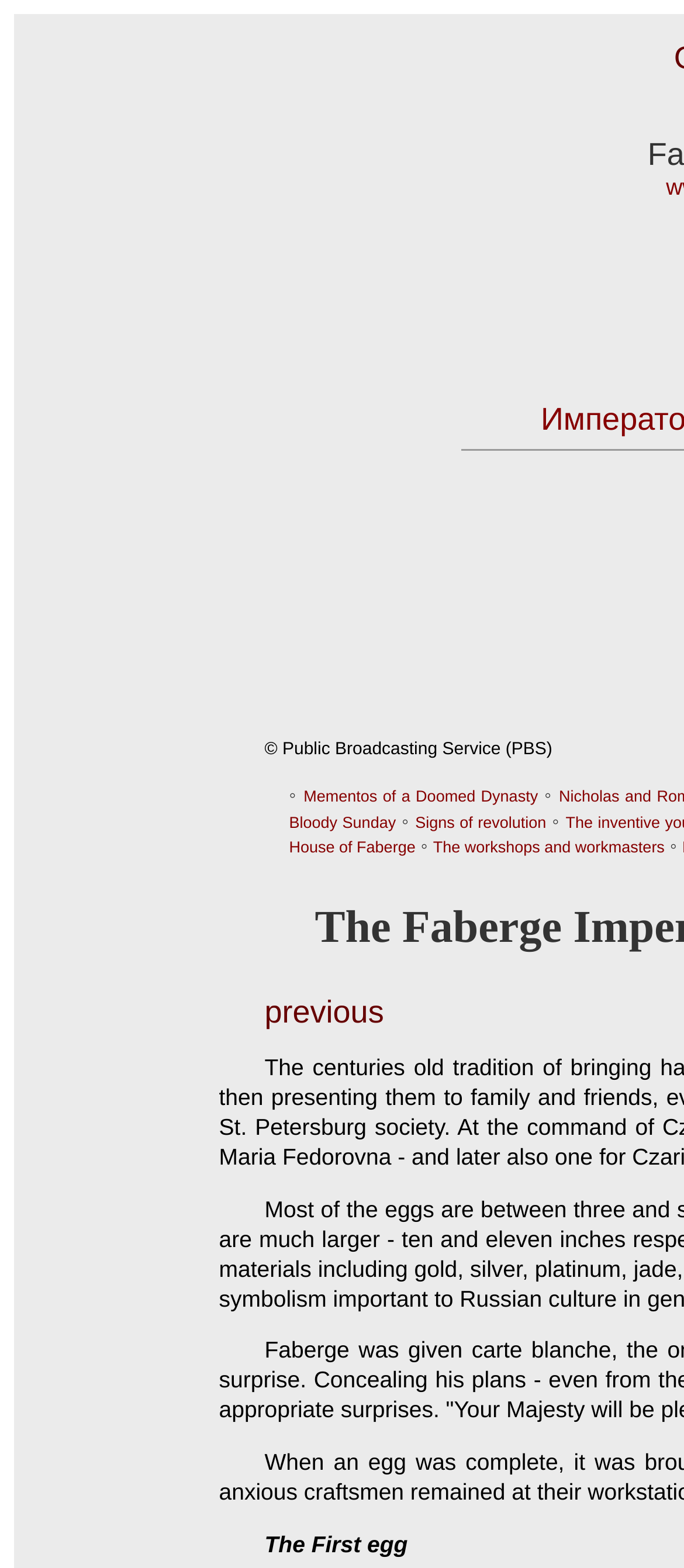Using the details in the image, give a detailed response to the question below:
What is the purpose of the 'previous' link?

The 'previous' link is likely used to navigate to the previous page of the series, allowing users to browse through the content in a sequential manner.